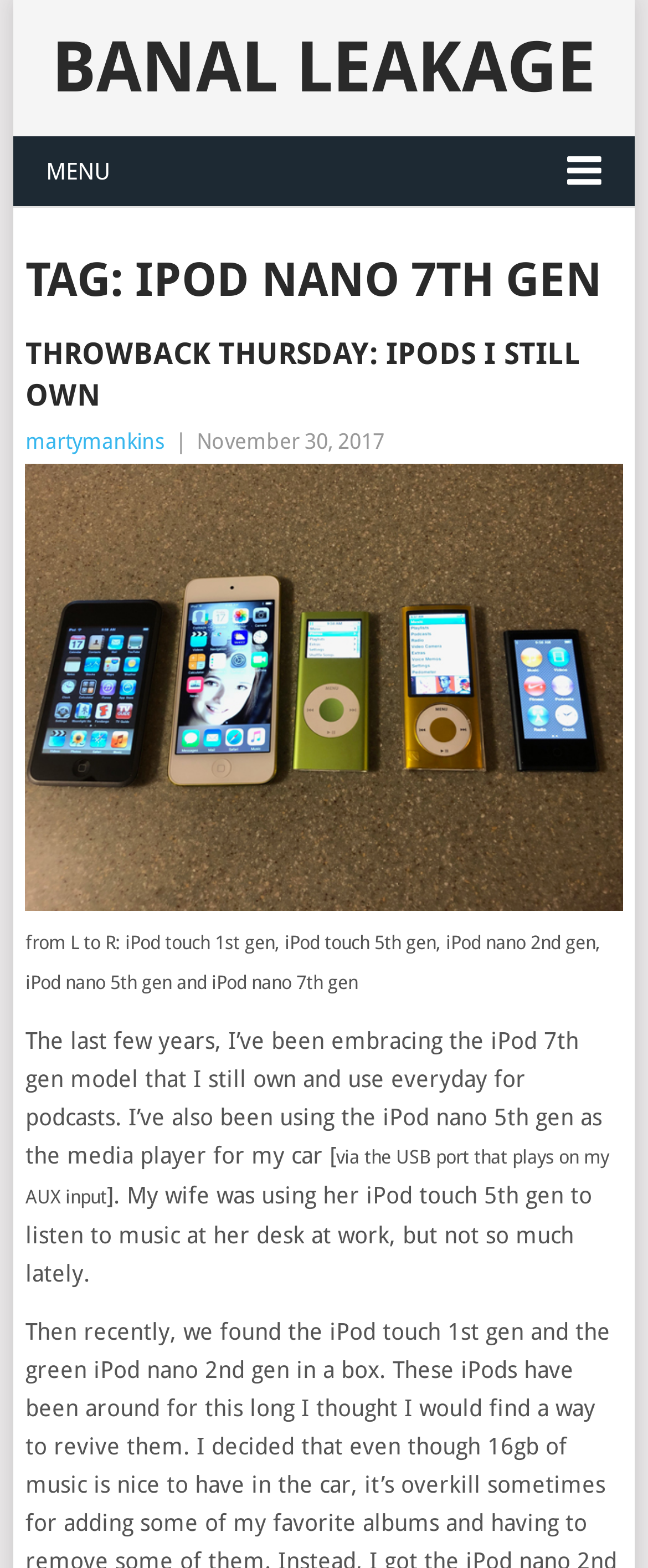Locate the bounding box of the user interface element based on this description: "Menu".

[0.02, 0.087, 0.98, 0.133]